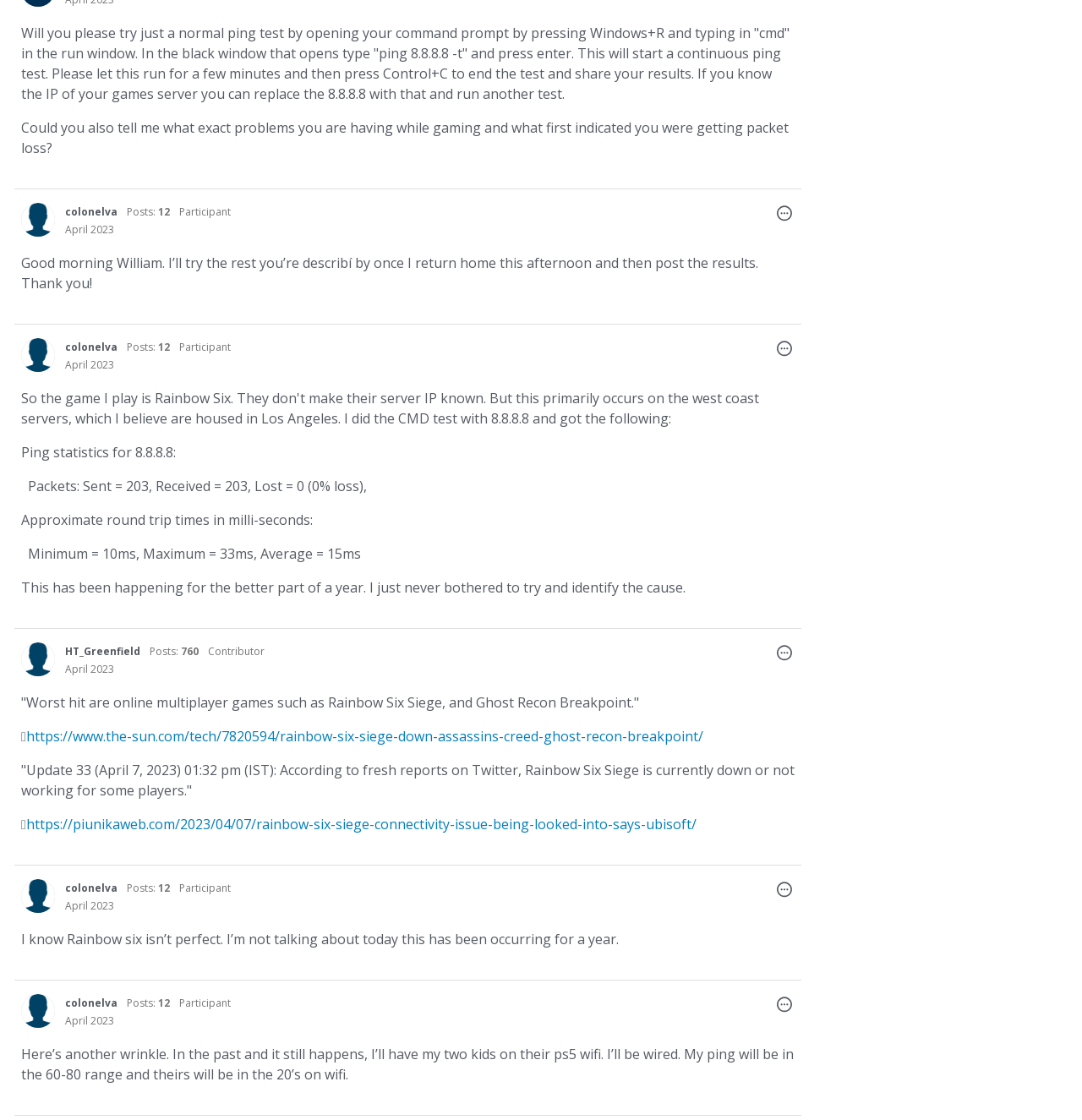What is the user name of the person who posted 'Will you please try just a normal ping test...'
Analyze the image and deliver a detailed answer to the question.

I found the user name by looking at the button element with the text 'User: "colonelva"' which is located above the text 'Will you please try just a normal ping test...'.